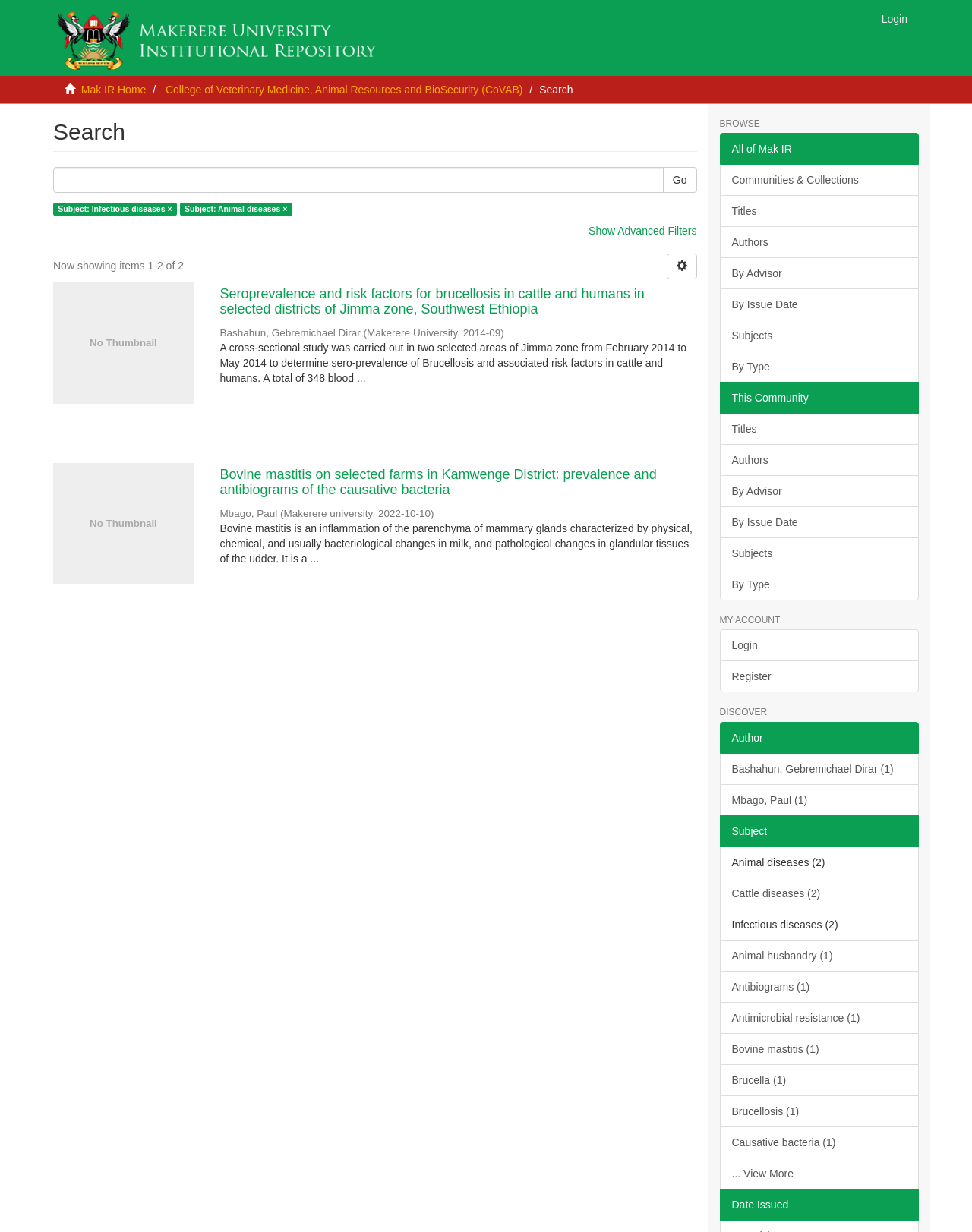Locate the bounding box coordinates of the UI element described by: "Grace Kisembo". Provide the coordinates as four float numbers between 0 and 1, formatted as [left, top, right, bottom].

None